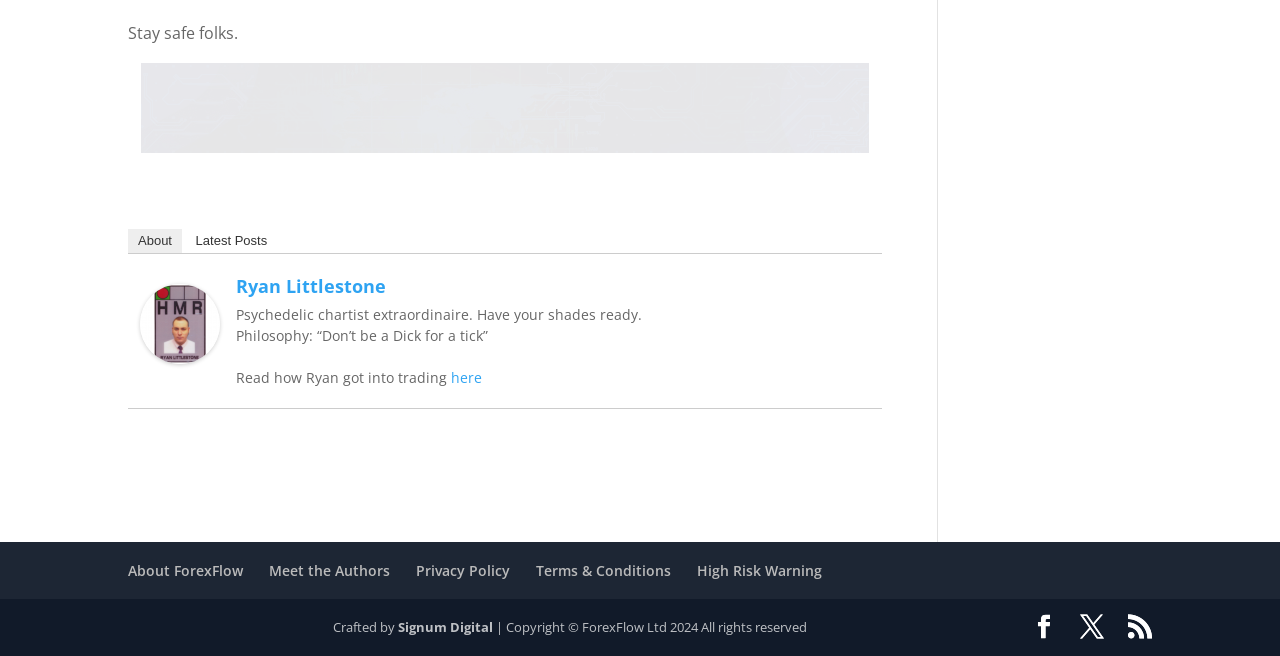How many social media links are present at the bottom of the webpage? Observe the screenshot and provide a one-word or short phrase answer.

3